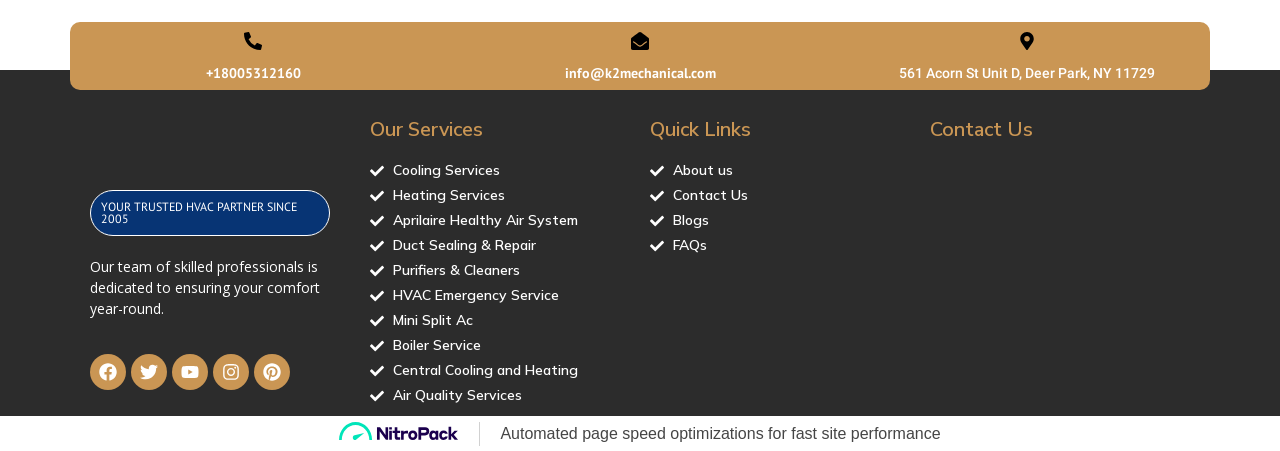Please locate the bounding box coordinates for the element that should be clicked to achieve the following instruction: "Visit Facebook page". Ensure the coordinates are given as four float numbers between 0 and 1, i.e., [left, top, right, bottom].

[0.07, 0.785, 0.098, 0.864]